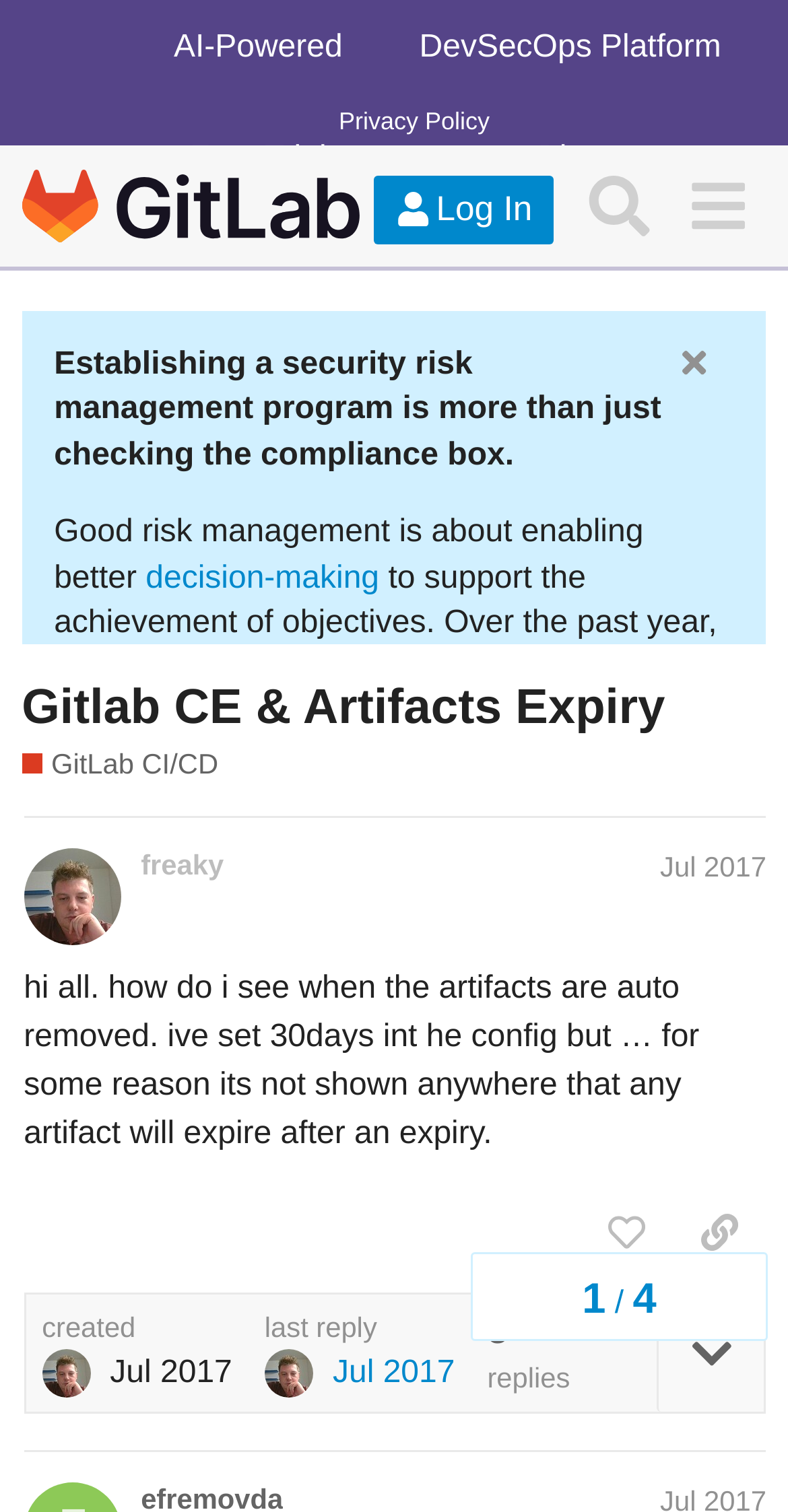Please find and generate the text of the main heading on the webpage.

Gitlab CE & Artifacts Expiry